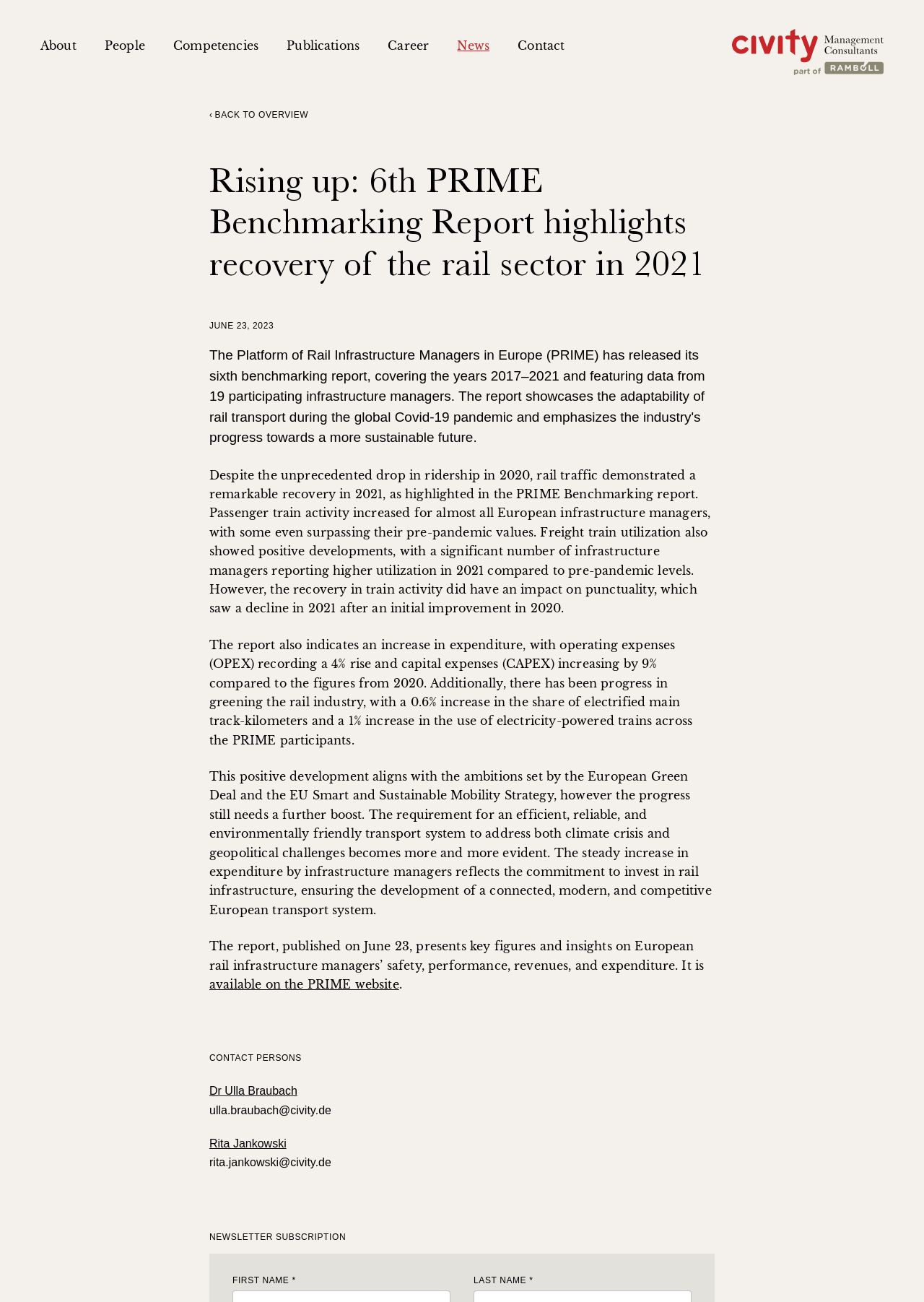Using floating point numbers between 0 and 1, provide the bounding box coordinates in the format (top-left x, top-left y, bottom-right x, bottom-right y). Locate the UI element described here: available on the PRIME website

[0.227, 0.75, 0.432, 0.761]